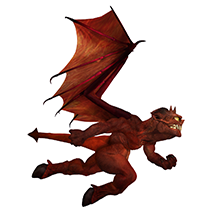Create a vivid and detailed description of the image.

The image features the colorful and whimsical logo of "impworks," depicting a grinning imp in flight. This character is depicted with distinctive reddish skin, large bat-like wings, and an impish expression, conveying a sense of mischief and playfulness. The logo embodies the creative and fantasy-oriented spirit of the brand, making it visually engaging and memorable. The imp appears dynamic as it soars through the air, adding to the overall sense of motion and vitality, perfectly aligning with the imaginative themes often associated with the "impworks" identity.